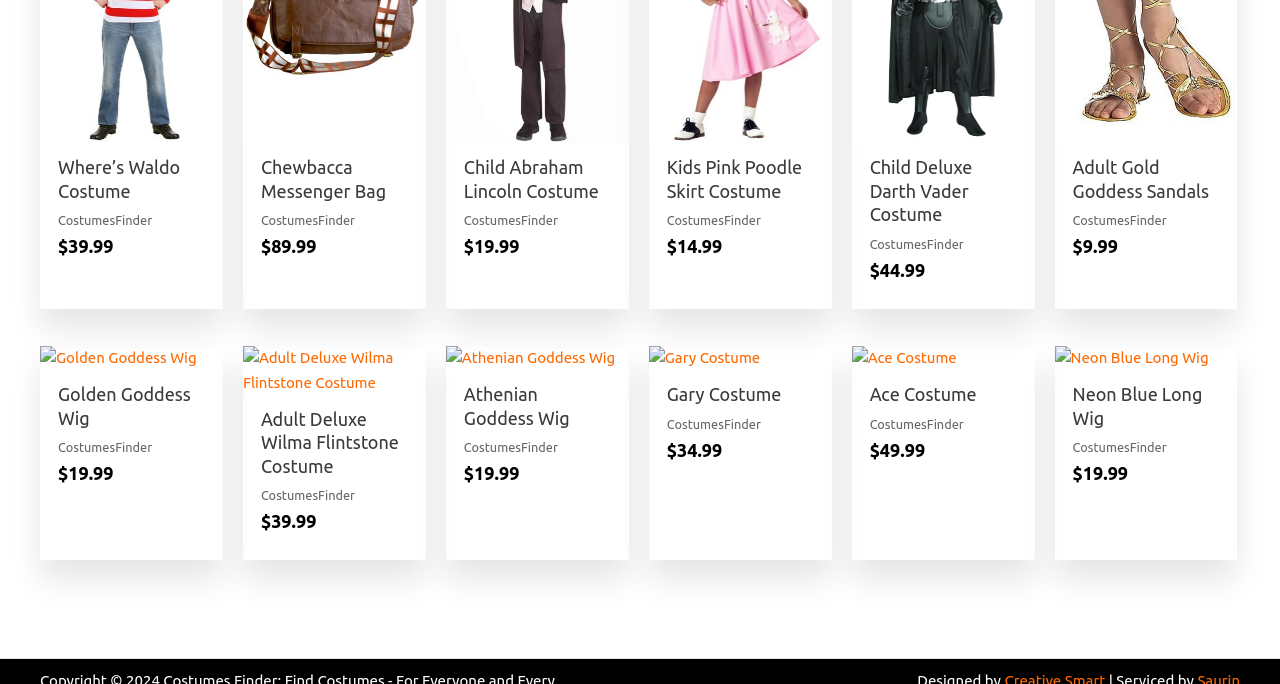Answer the question in one word or a short phrase:
How many costume products are displayed?

16